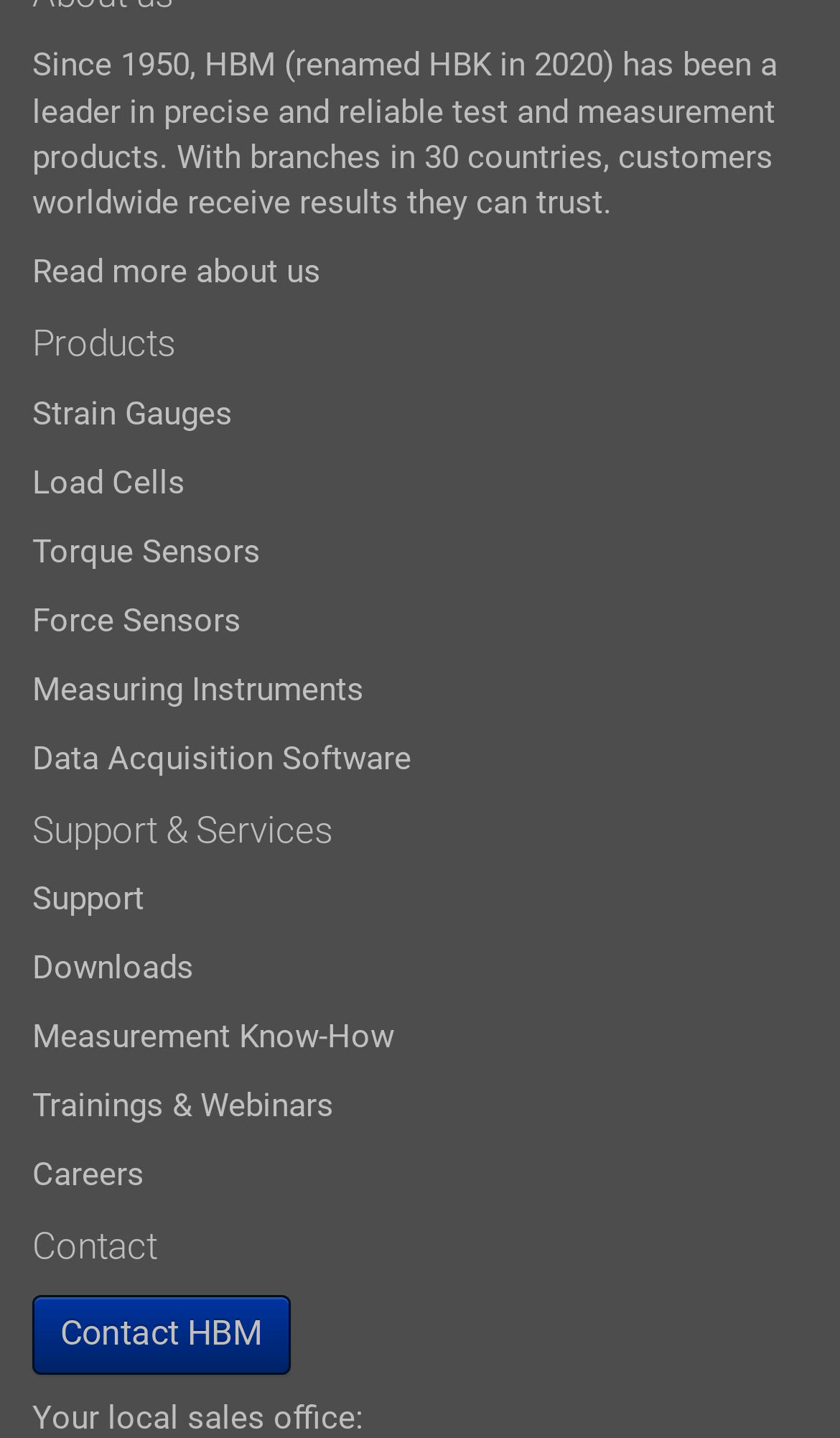Given the element description, predict the bounding box coordinates in the format (top-left x, top-left y, bottom-right x, bottom-right y), using floating point numbers between 0 and 1: Careers

[0.038, 0.803, 0.172, 0.83]